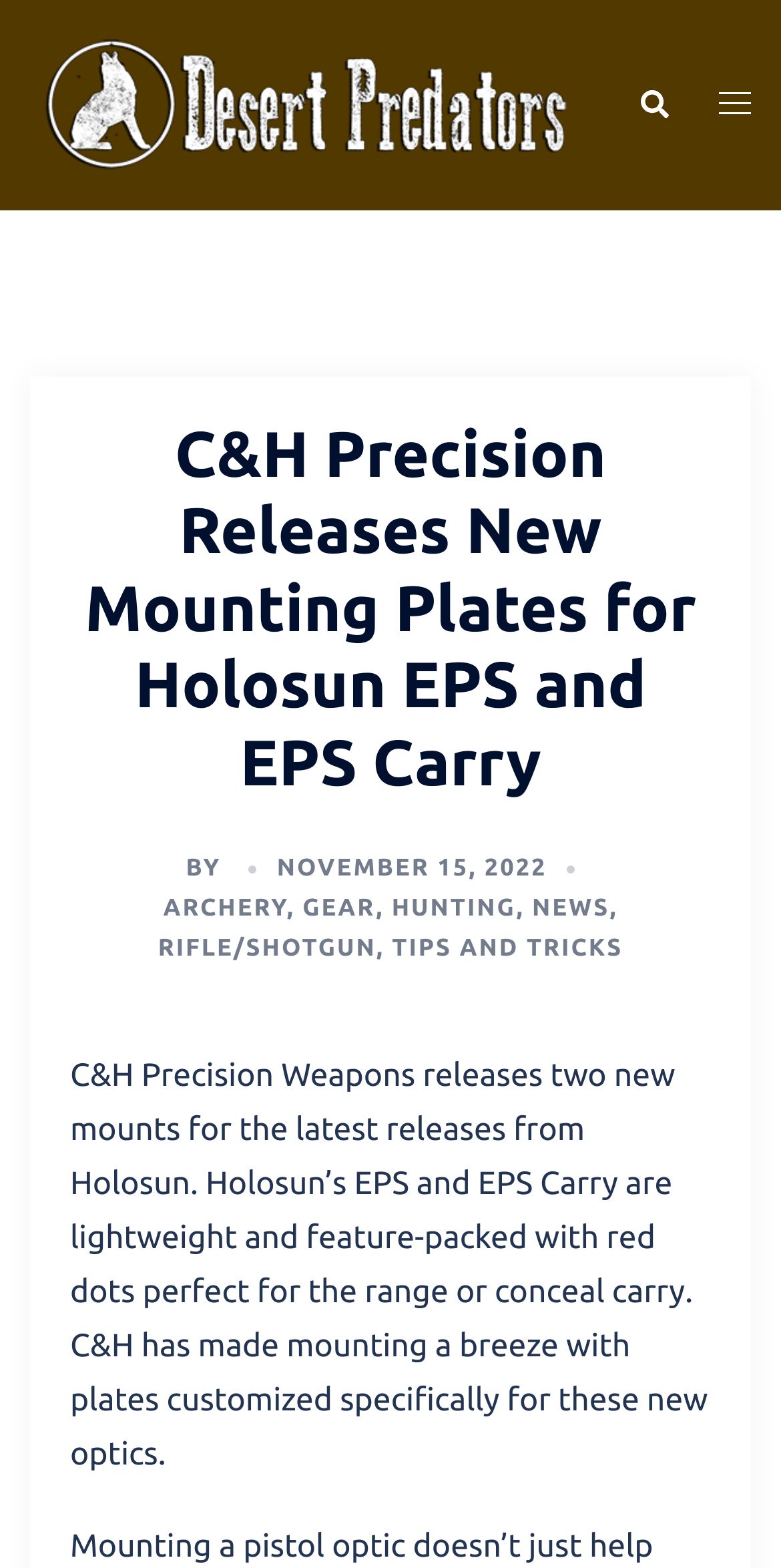From the element description: "title="Desert Predators"", extract the bounding box coordinates of the UI element. The coordinates should be expressed as four float numbers between 0 and 1, in the order [left, top, right, bottom].

[0.038, 0.055, 0.738, 0.078]